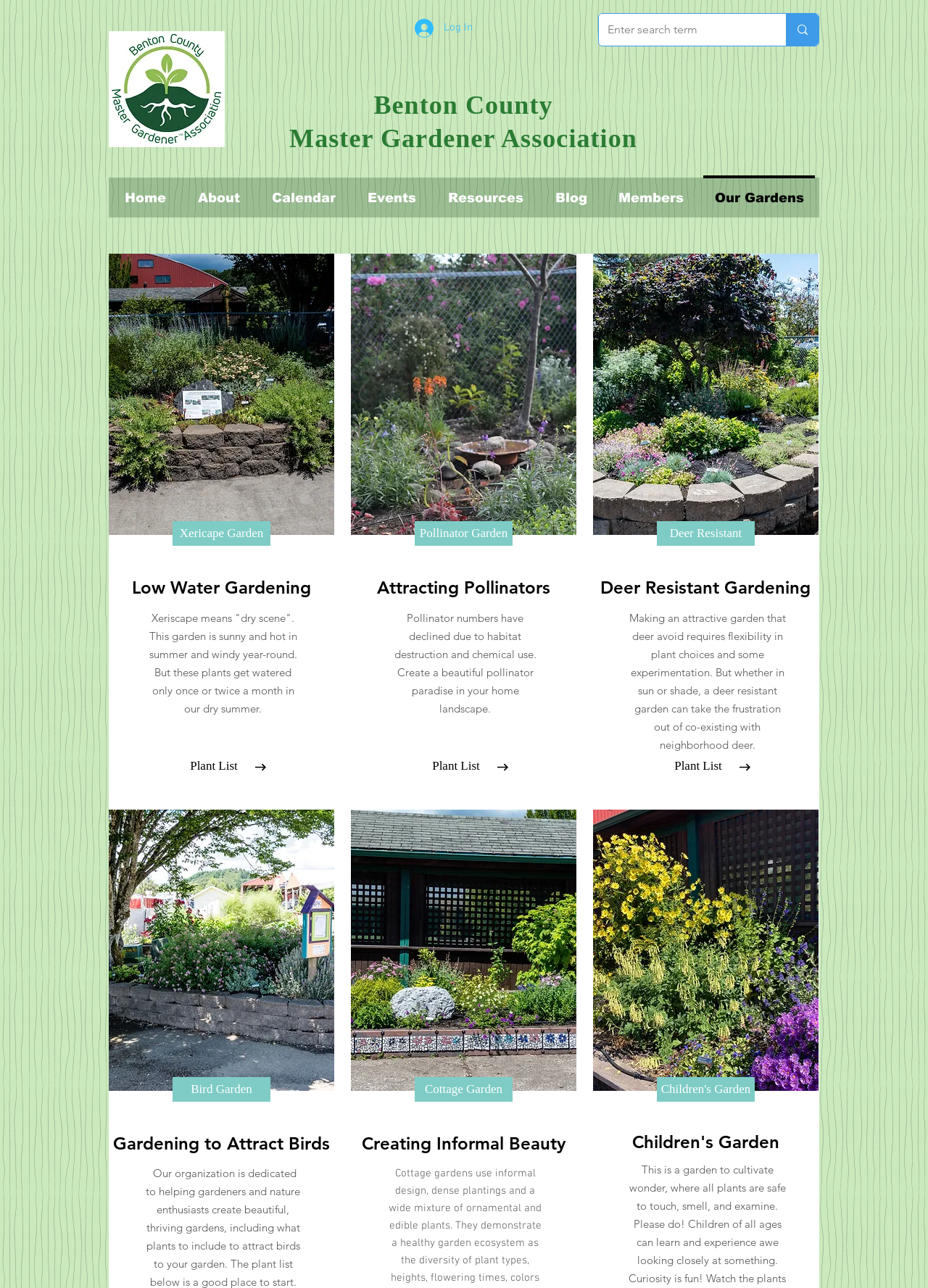Determine the bounding box coordinates for the area that needs to be clicked to fulfill this task: "Explore the Xericape Garden". The coordinates must be given as four float numbers between 0 and 1, i.e., [left, top, right, bottom].

[0.186, 0.405, 0.291, 0.424]